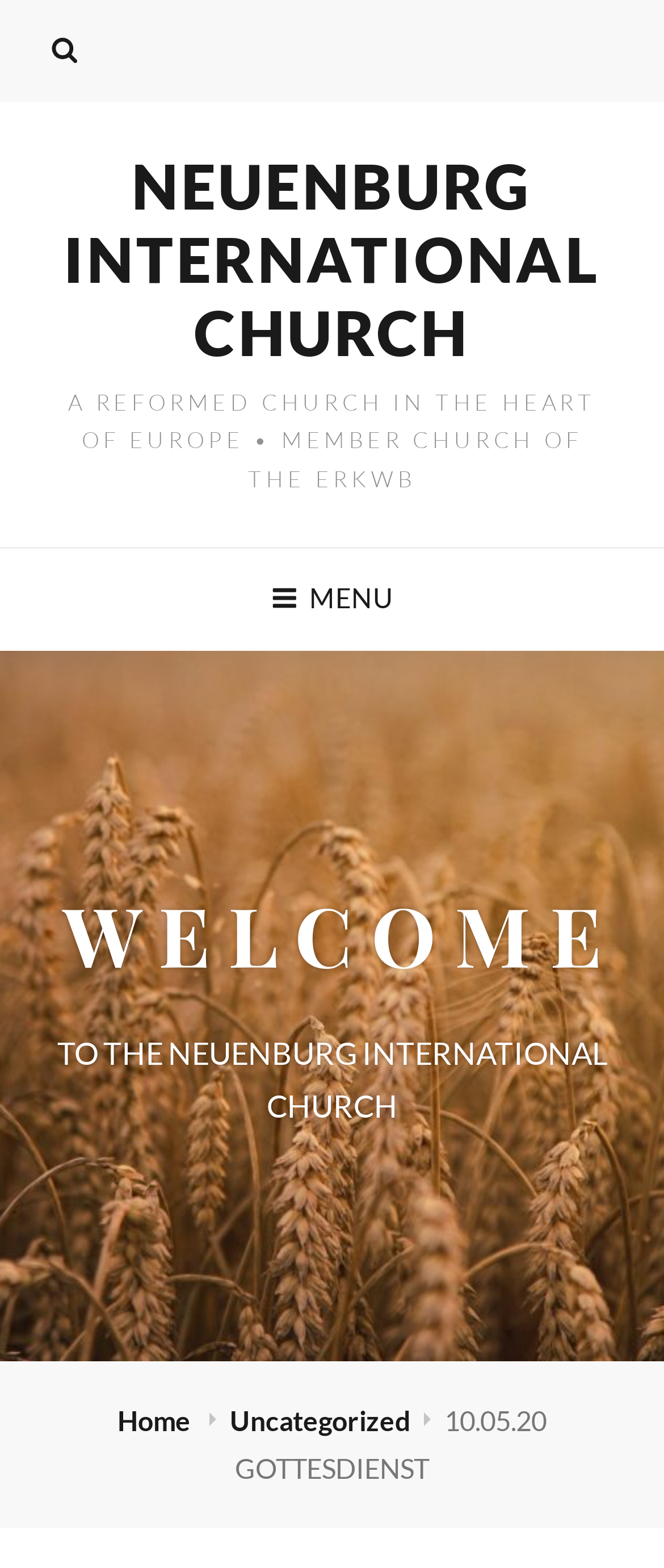What is the theme of the webpage?
Give a one-word or short phrase answer based on the image.

Church